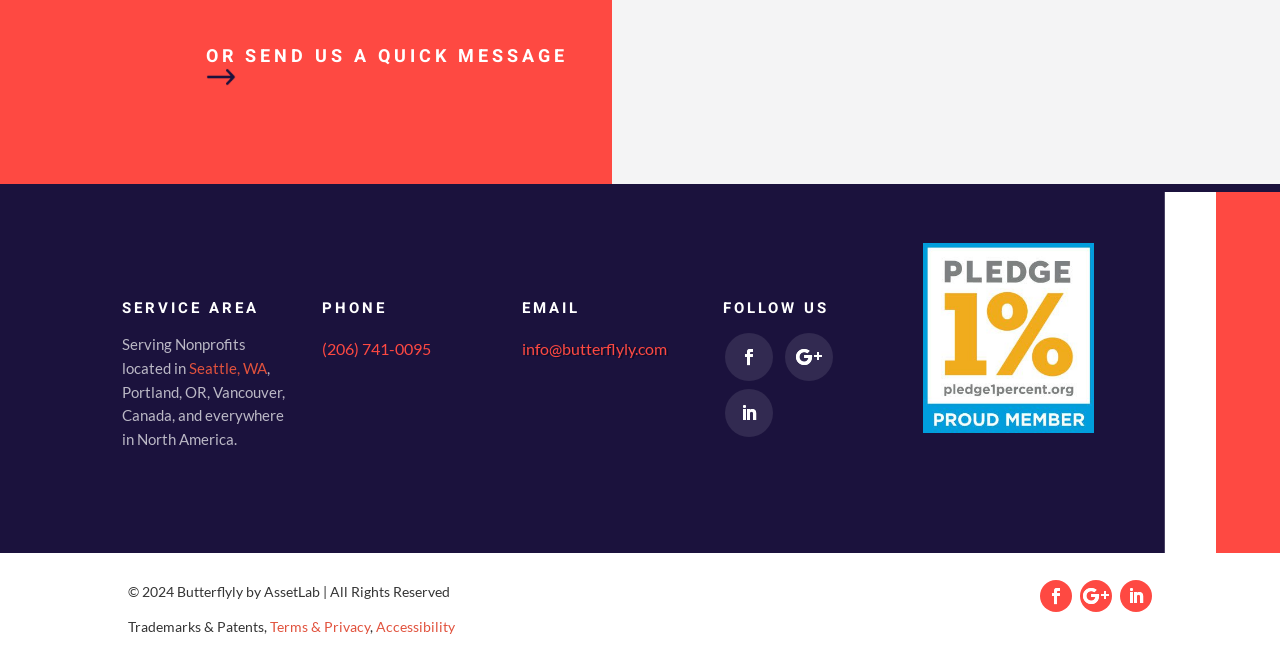Can you determine the bounding box coordinates of the area that needs to be clicked to fulfill the following instruction: "Email us"?

[0.408, 0.51, 0.521, 0.538]